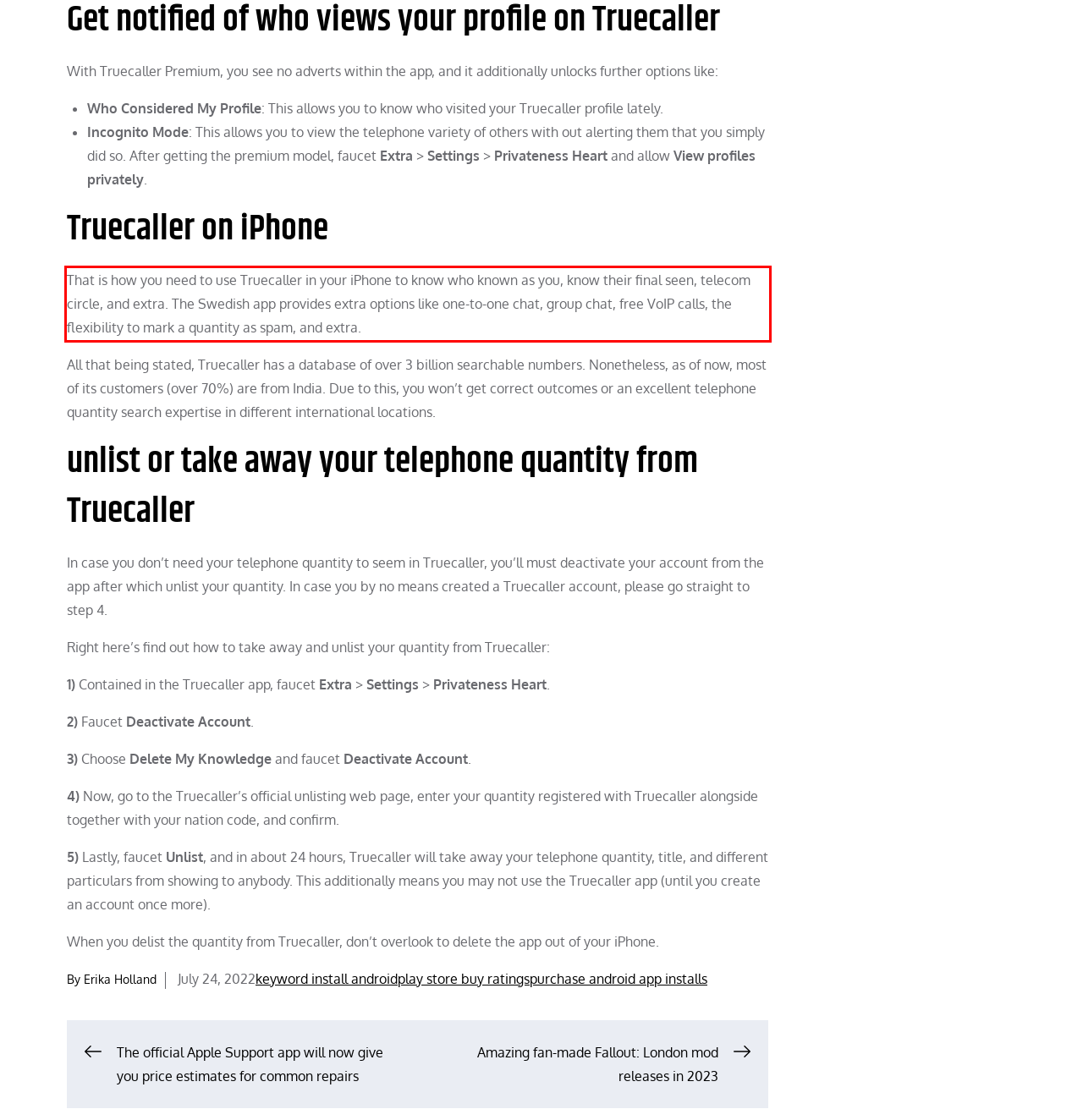You have a webpage screenshot with a red rectangle surrounding a UI element. Extract the text content from within this red bounding box.

That is how you need to use Truecaller in your iPhone to know who known as you, know their final seen, telecom circle, and extra. The Swedish app provides extra options like one-to-one chat, group chat, free VoIP calls, the flexibility to mark a quantity as spam, and extra.